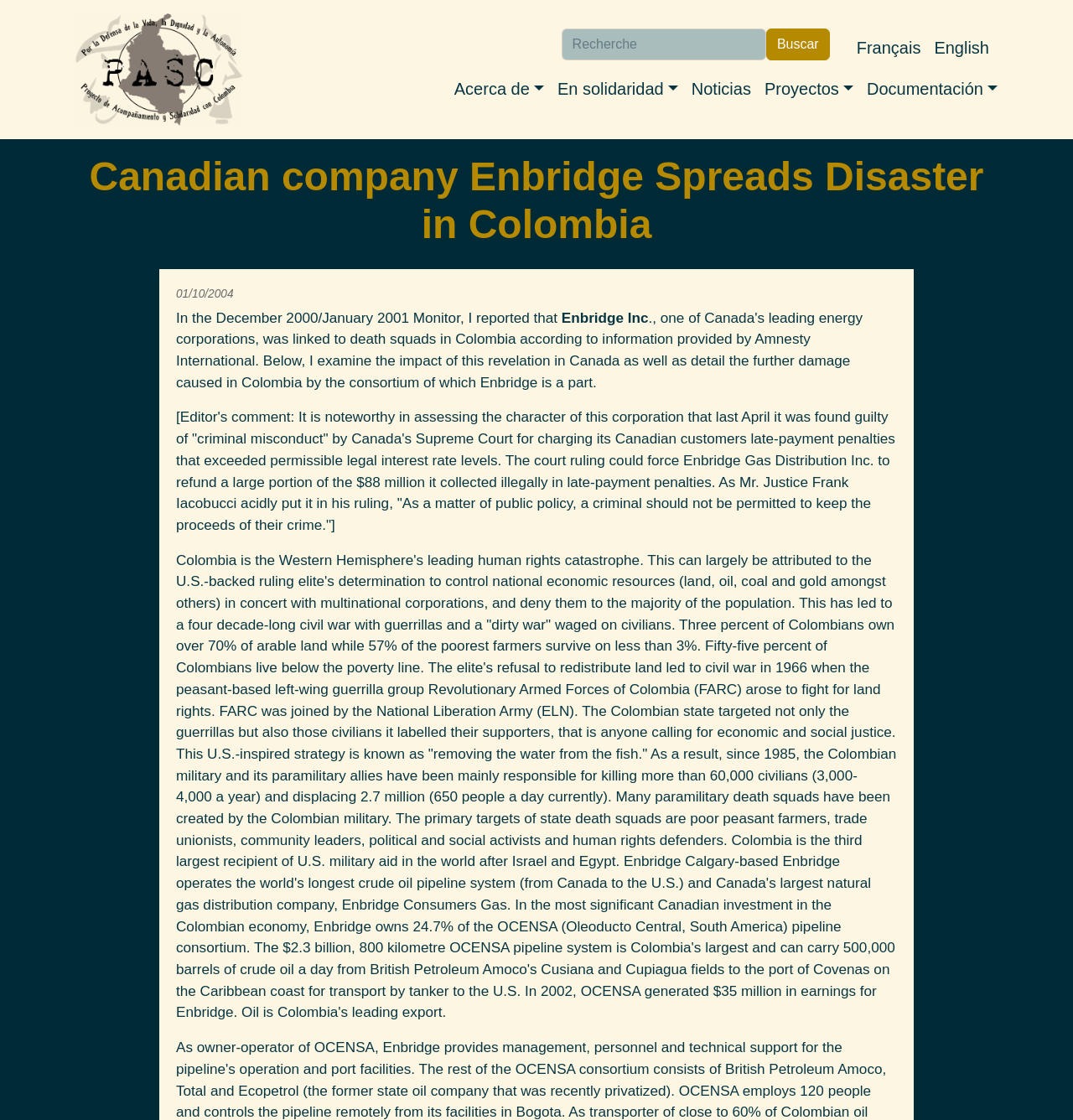Using the provided element description "parent_node: Buscar name="search_api_fulltext" placeholder="Recherche"", determine the bounding box coordinates of the UI element.

[0.523, 0.025, 0.714, 0.054]